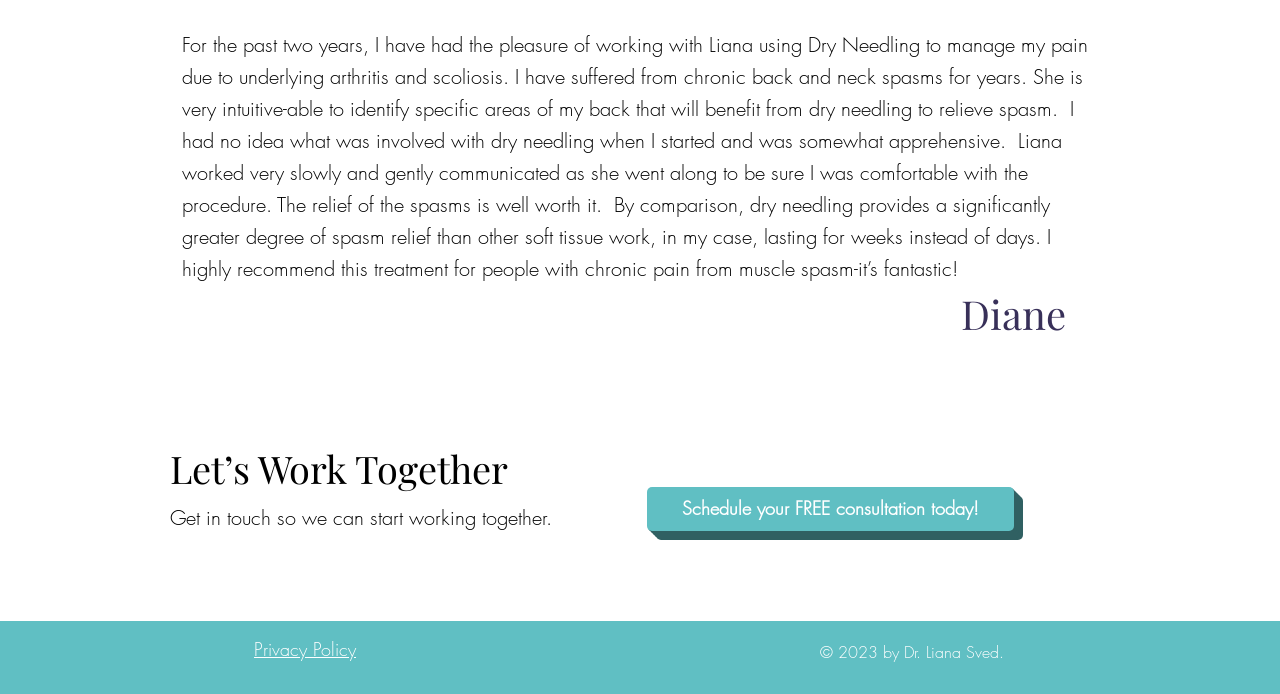Answer in one word or a short phrase: 
What is the copyright year mentioned at the bottom of the page?

2023